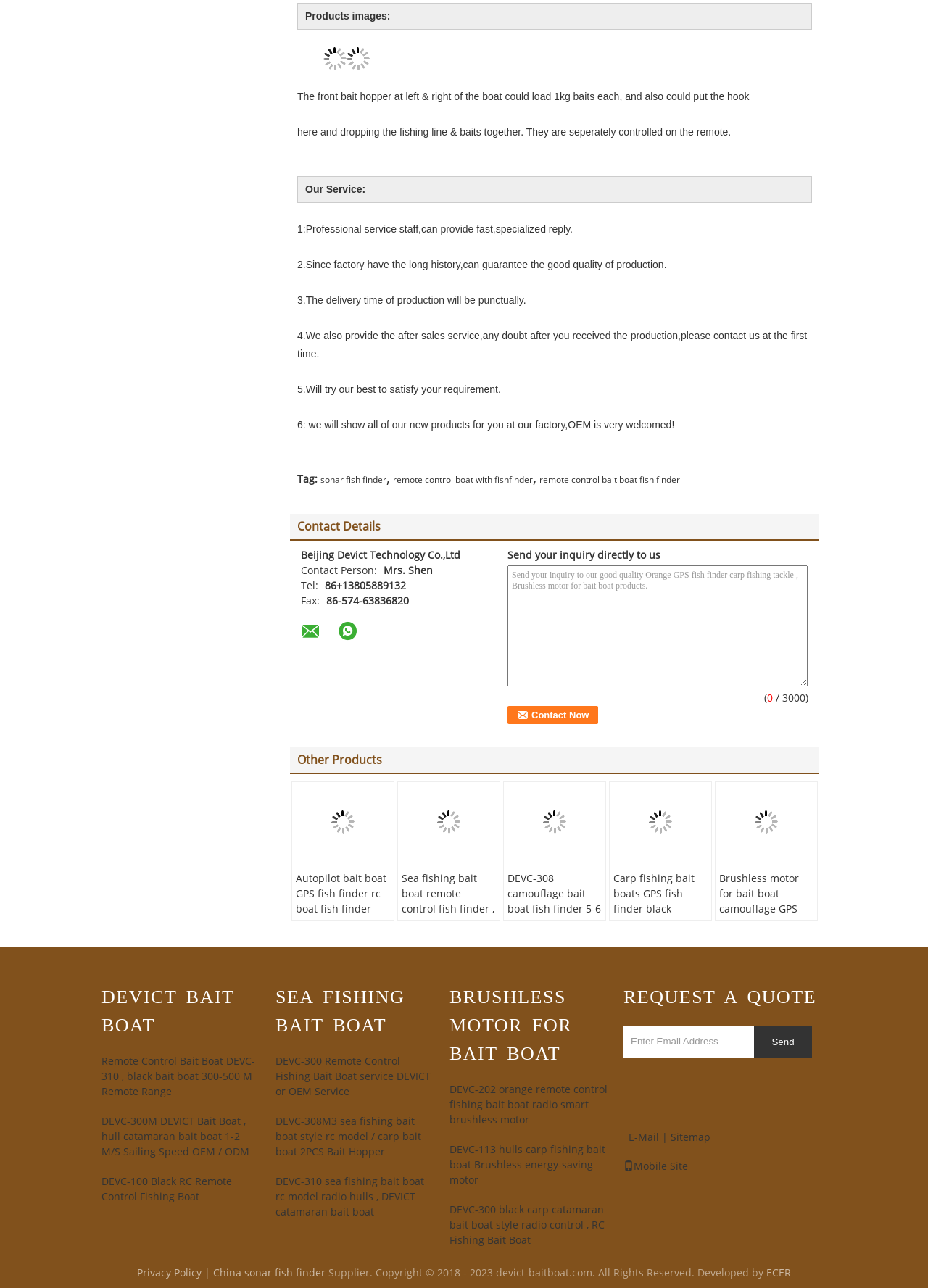Determine the bounding box coordinates of the target area to click to execute the following instruction: "Send an inquiry to the company."

[0.547, 0.439, 0.87, 0.533]